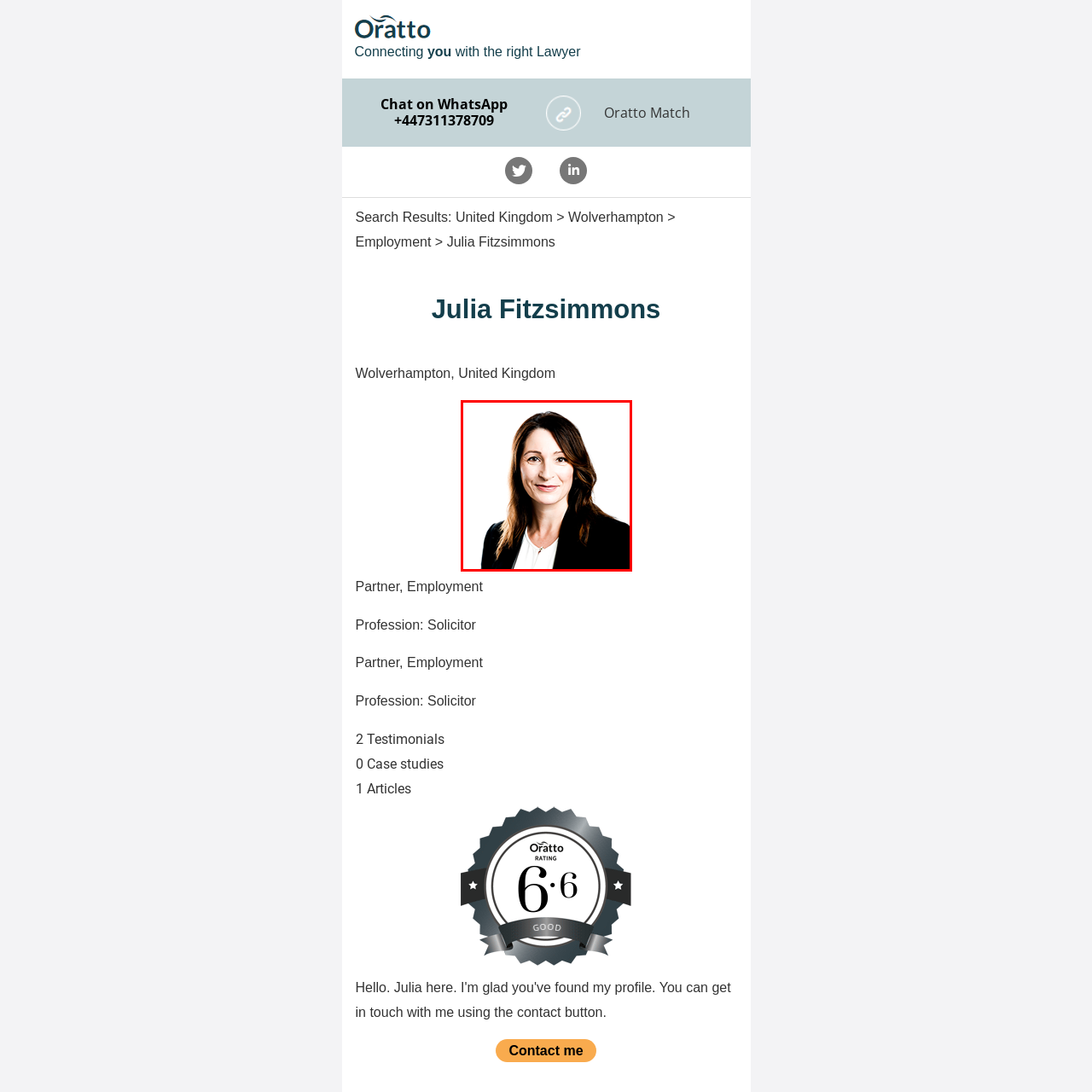Pay attention to the section of the image delineated by the white outline and provide a detailed response to the subsequent question, based on your observations: 
What is Julia wearing?

According to the caption, Julia is dressed in a black blazer over a white top, which suggests her attire consists of these two pieces of clothing.